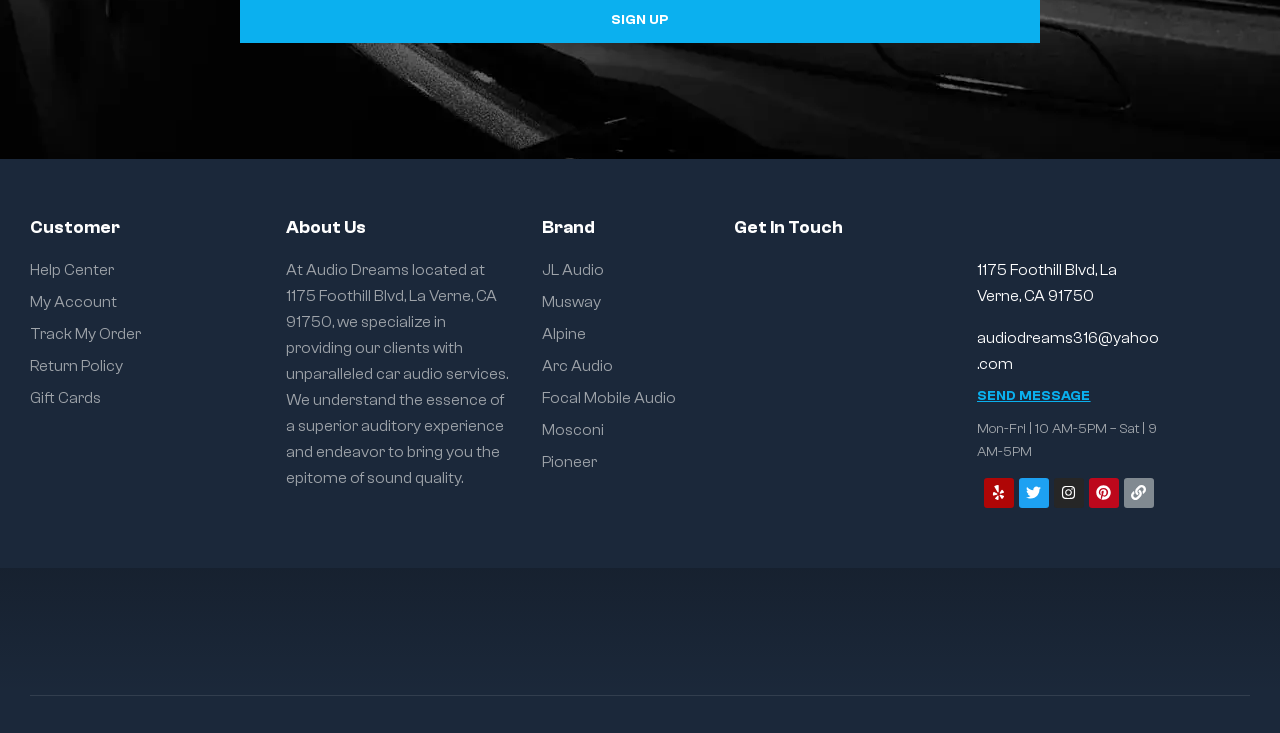Utilize the information from the image to answer the question in detail:
What is the name of the car audio service provider?

Based on the webpage, I found the heading 'Customer' and a static text 'At Audio Dreams located at 1175 Foothill Blvd, La Verne, CA 91750, we specialize in providing our clients with unparalleled car audio services.' which indicates that the name of the car audio service provider is Audio Dreams.